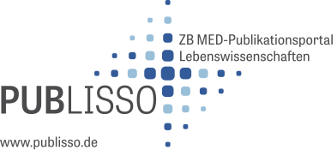Use a single word or phrase to answer the following:
What is the purpose of the portal?

Life sciences